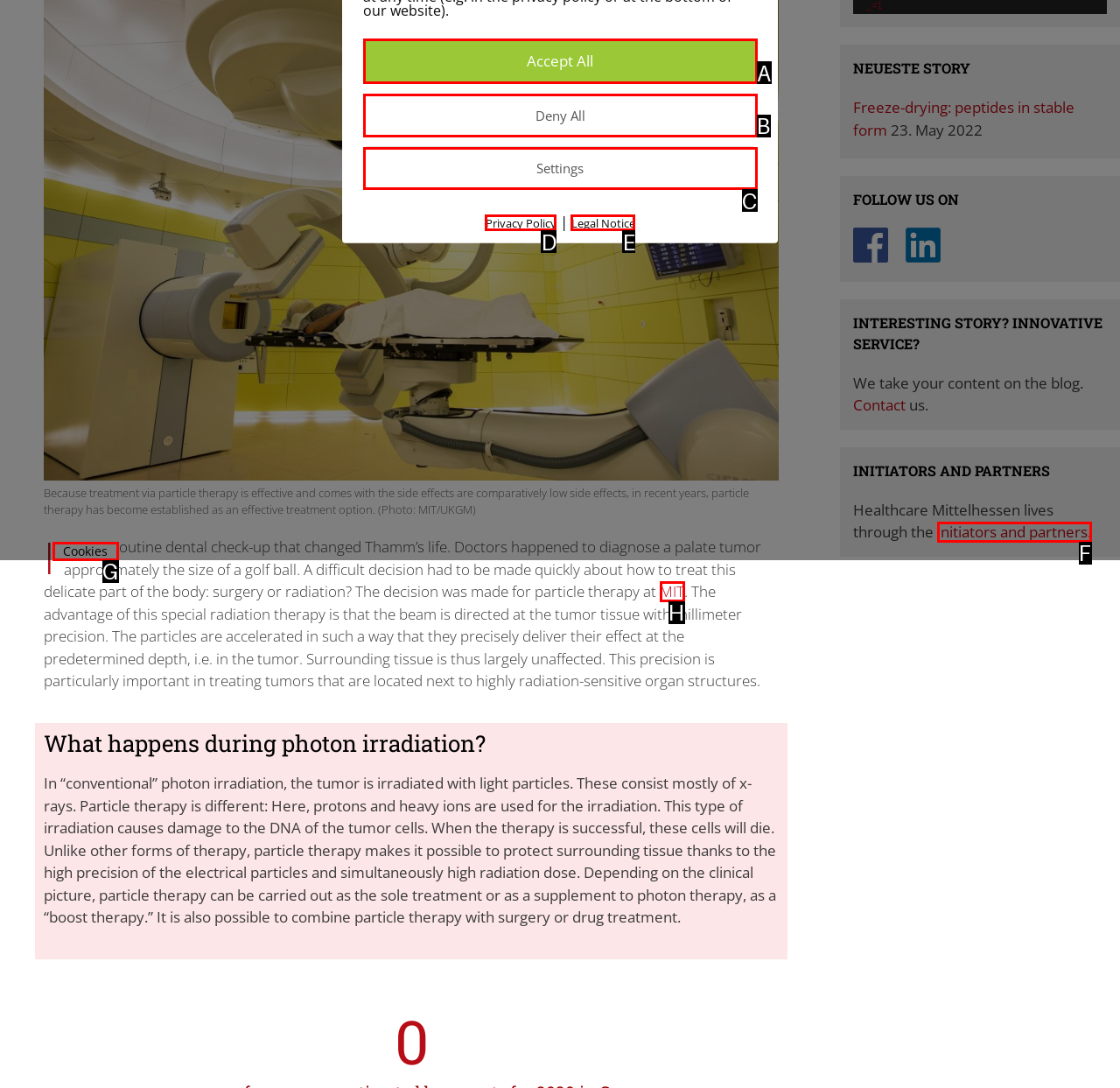Select the letter of the option that corresponds to: initiators and partners.
Provide the letter from the given options.

F